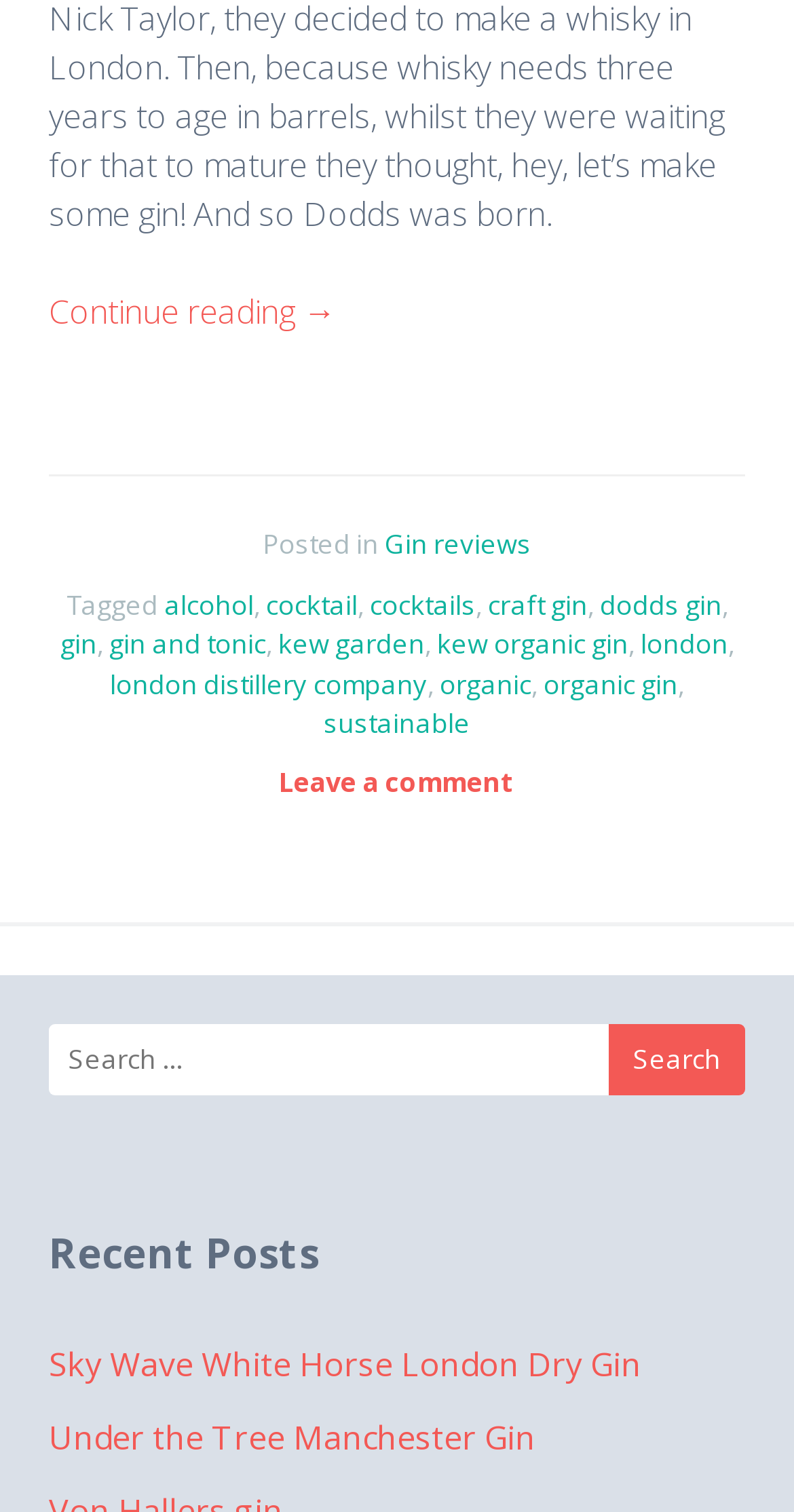Please study the image and answer the question comprehensively:
What is the category of the post?

Based on the footer section, I found a link 'Posted in' followed by a link 'Gin reviews', which suggests that the post is categorized under Gin reviews.